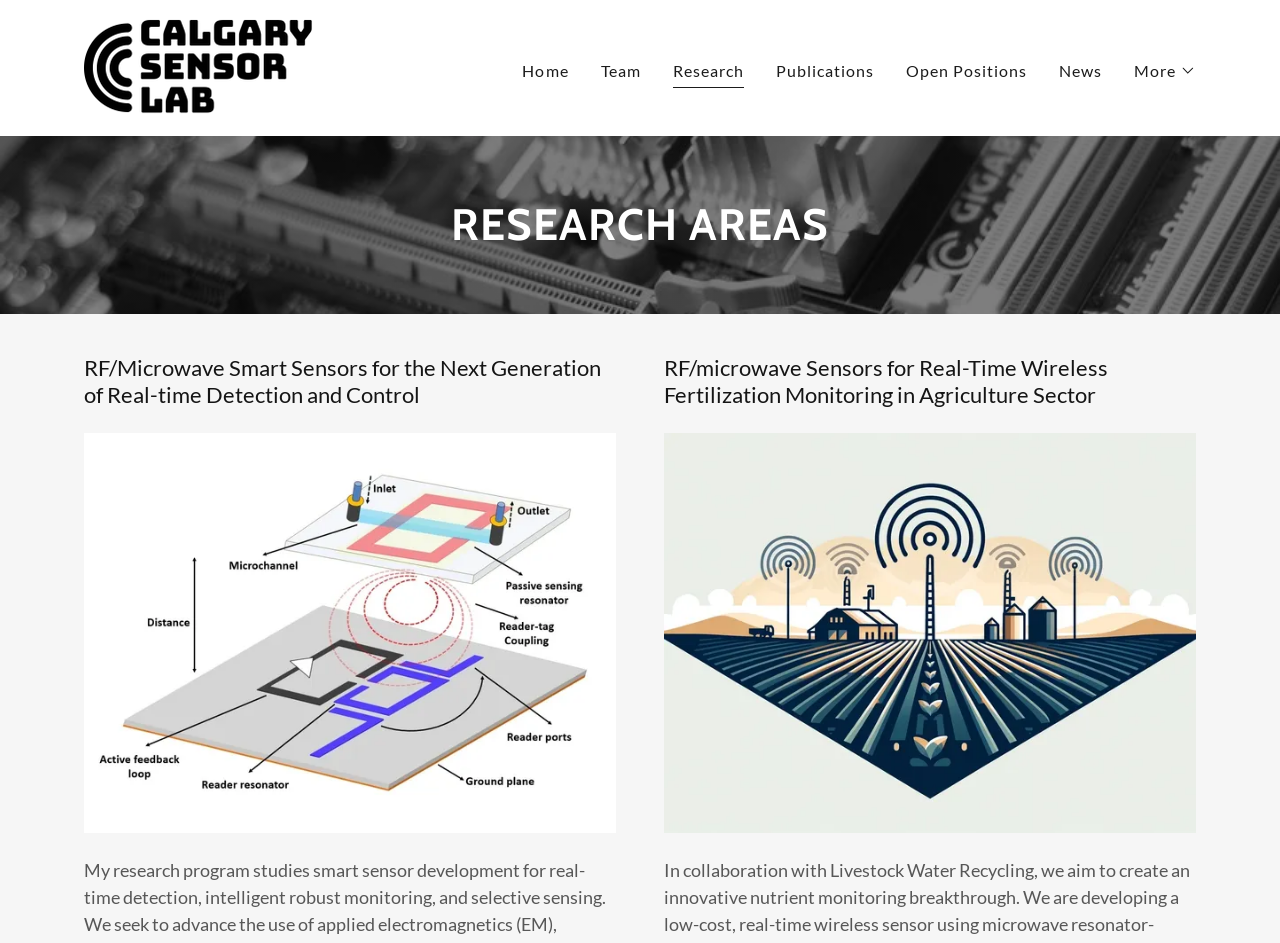Give the bounding box coordinates for the element described by: "Open Positions".

[0.703, 0.056, 0.807, 0.094]